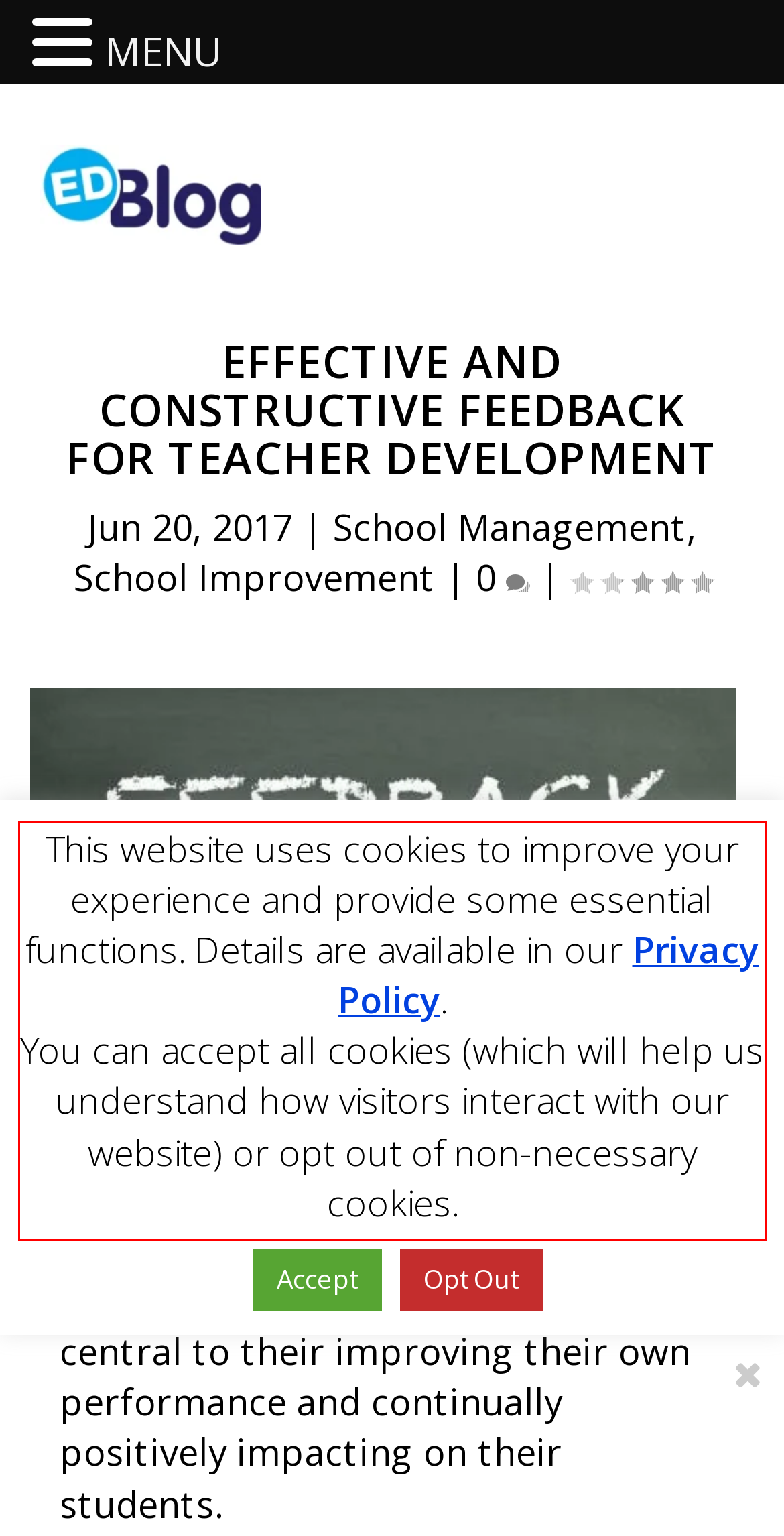Within the provided webpage screenshot, find the red rectangle bounding box and perform OCR to obtain the text content.

This website uses cookies to improve your experience and provide some essential functions. Details are available in our Privacy Policy. You can accept all cookies (which will help us understand how visitors interact with our website) or opt out of non-necessary cookies.